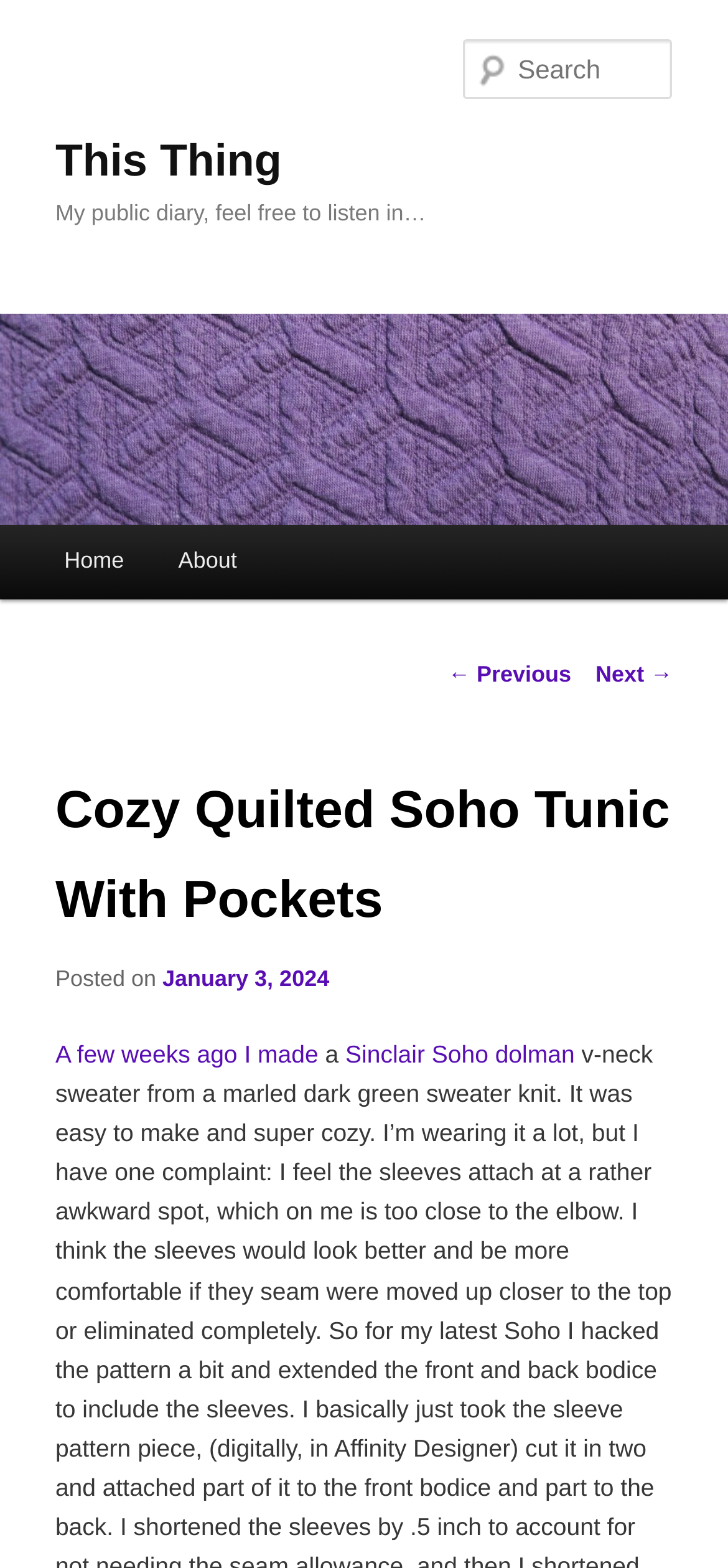Can you determine the bounding box coordinates of the area that needs to be clicked to fulfill the following instruction: "read previous post"?

[0.615, 0.421, 0.785, 0.438]